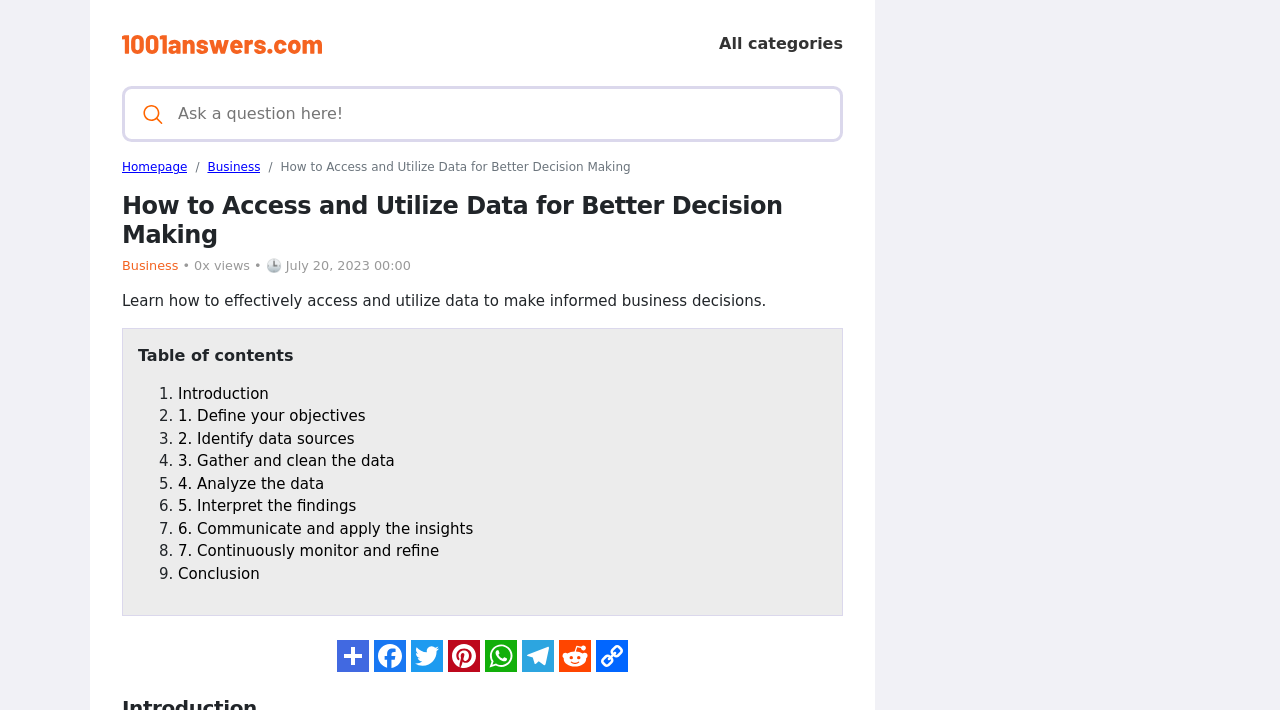Find the bounding box coordinates of the element to click in order to complete the given instruction: "Go to Homepage."

[0.095, 0.226, 0.146, 0.246]